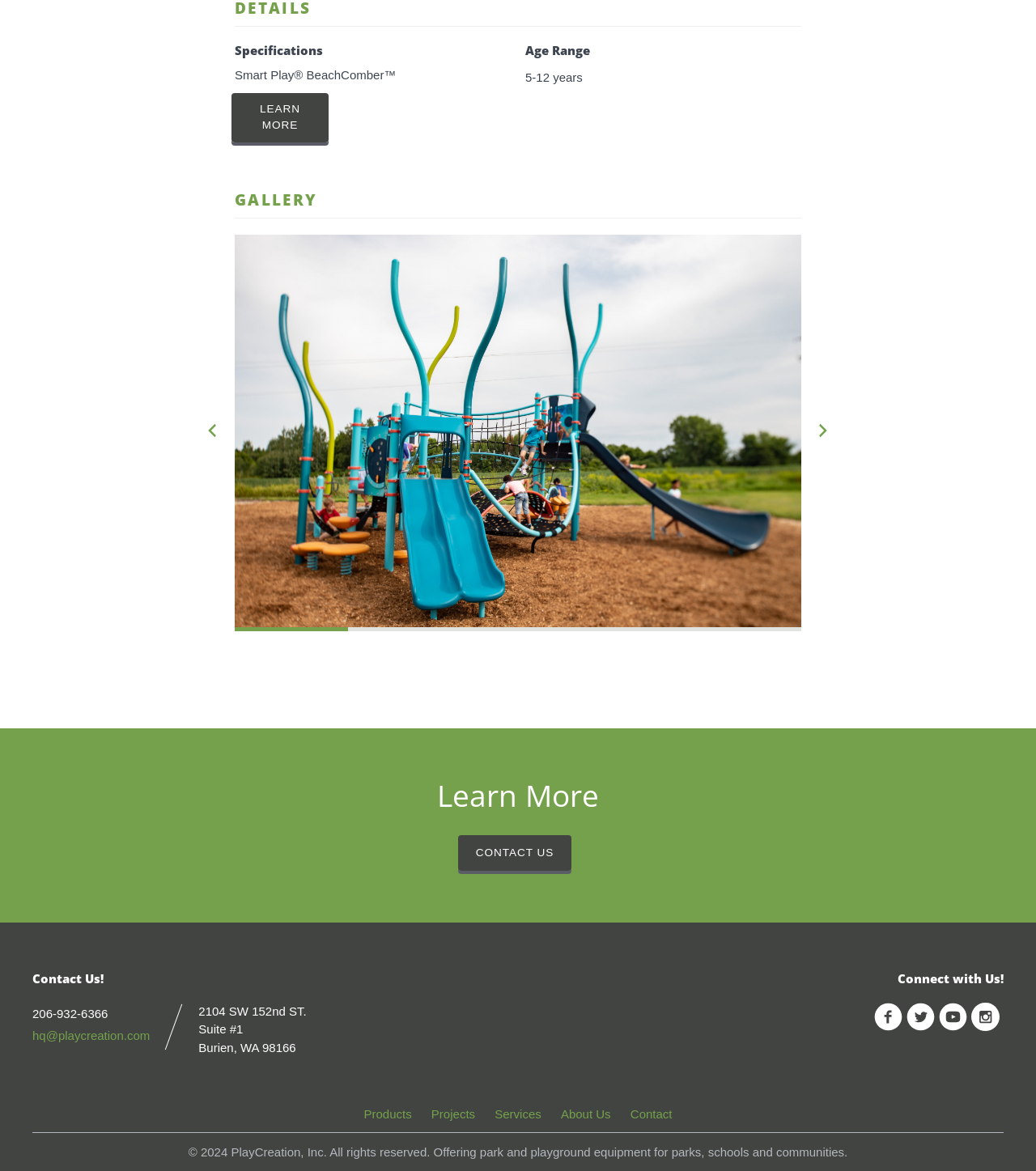Using the information in the image, give a comprehensive answer to the question: 
What is the company name mentioned in the footer?

I found the answer by looking at the footer section, which contains a StaticText element with the company name 'PlayCreation, Inc.'.